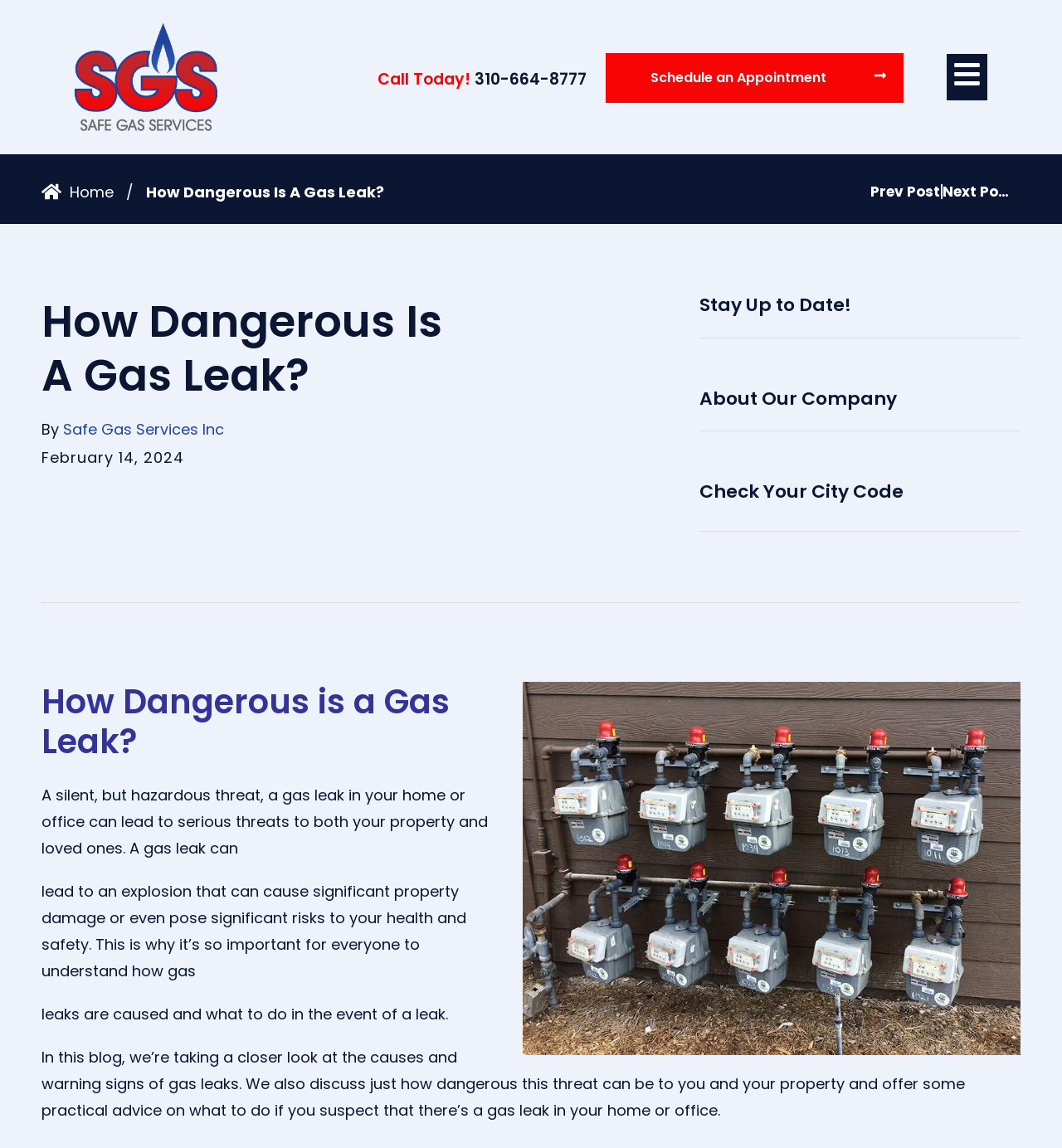Could you find the bounding box coordinates of the clickable area to complete this instruction: "Learn more about the company"?

[0.659, 0.338, 0.961, 0.356]